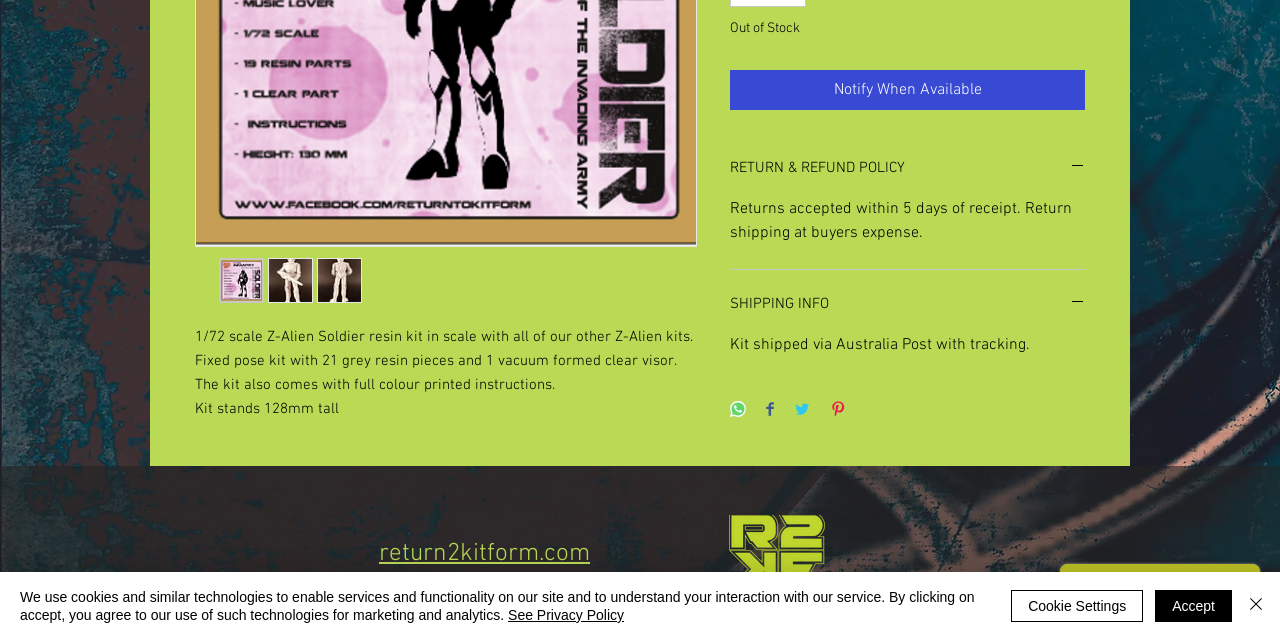Highlight the bounding box of the UI element that corresponds to this description: "See Privacy Policy".

[0.397, 0.948, 0.488, 0.973]